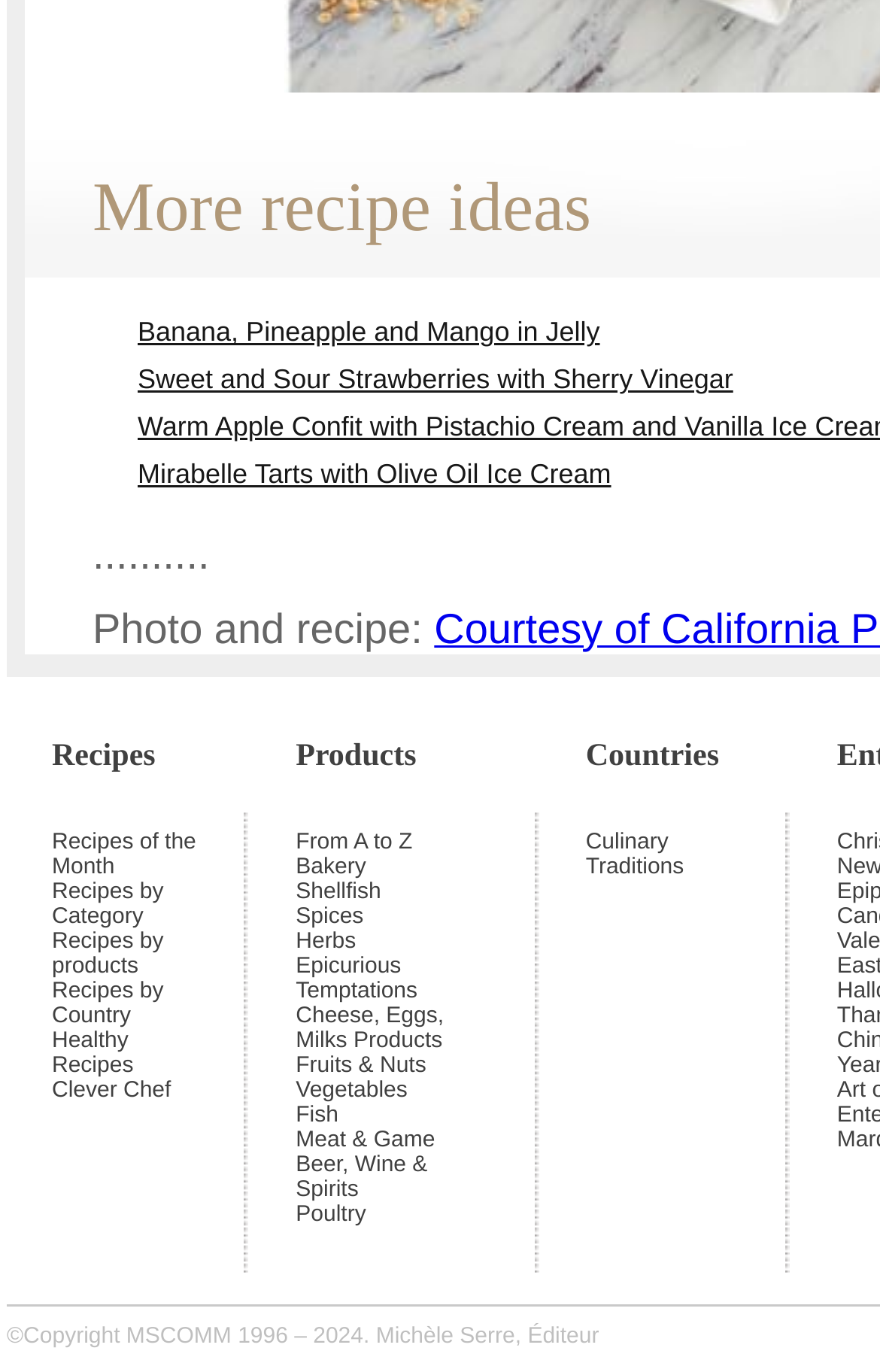Please find the bounding box coordinates of the element that you should click to achieve the following instruction: "Explore 'Culinary Traditions'". The coordinates should be presented as four float numbers between 0 and 1: [left, top, right, bottom].

[0.666, 0.605, 0.841, 0.642]